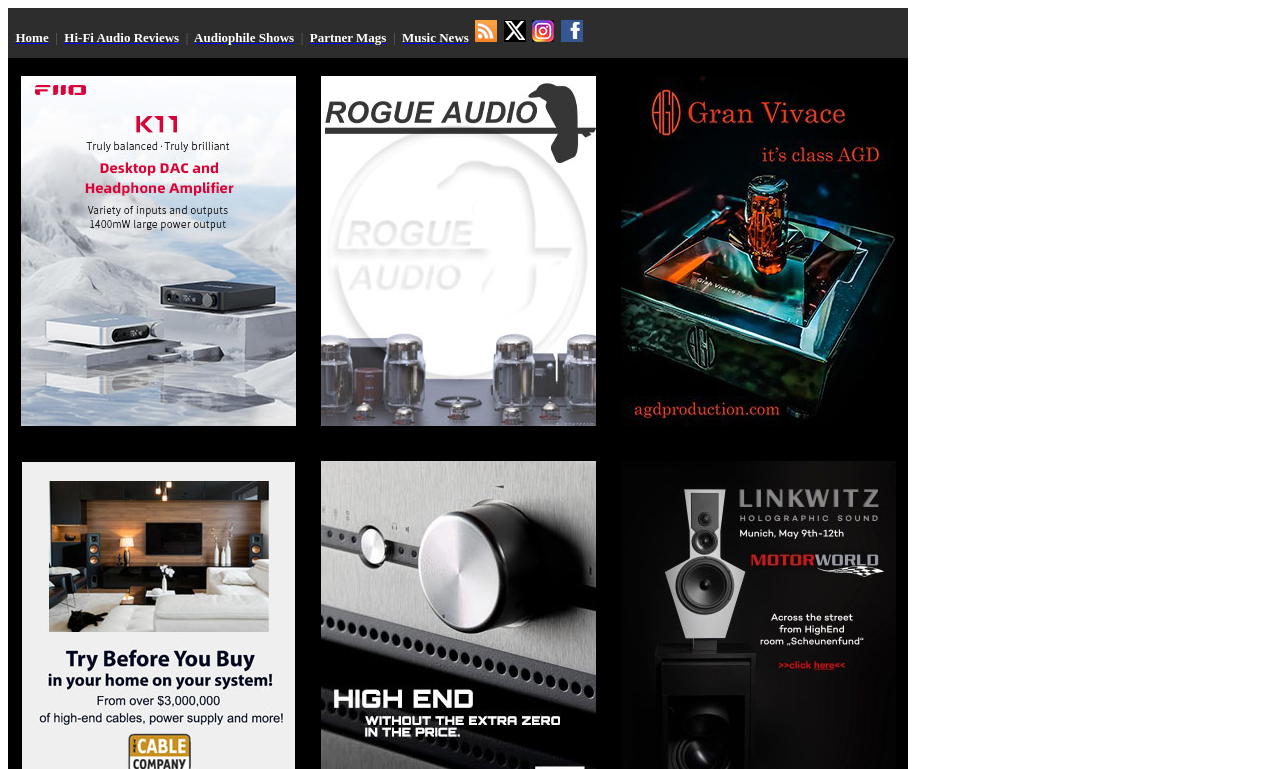Determine the bounding box coordinates of the clickable region to carry out the instruction: "Click on the first image".

[0.016, 0.098, 0.231, 0.553]